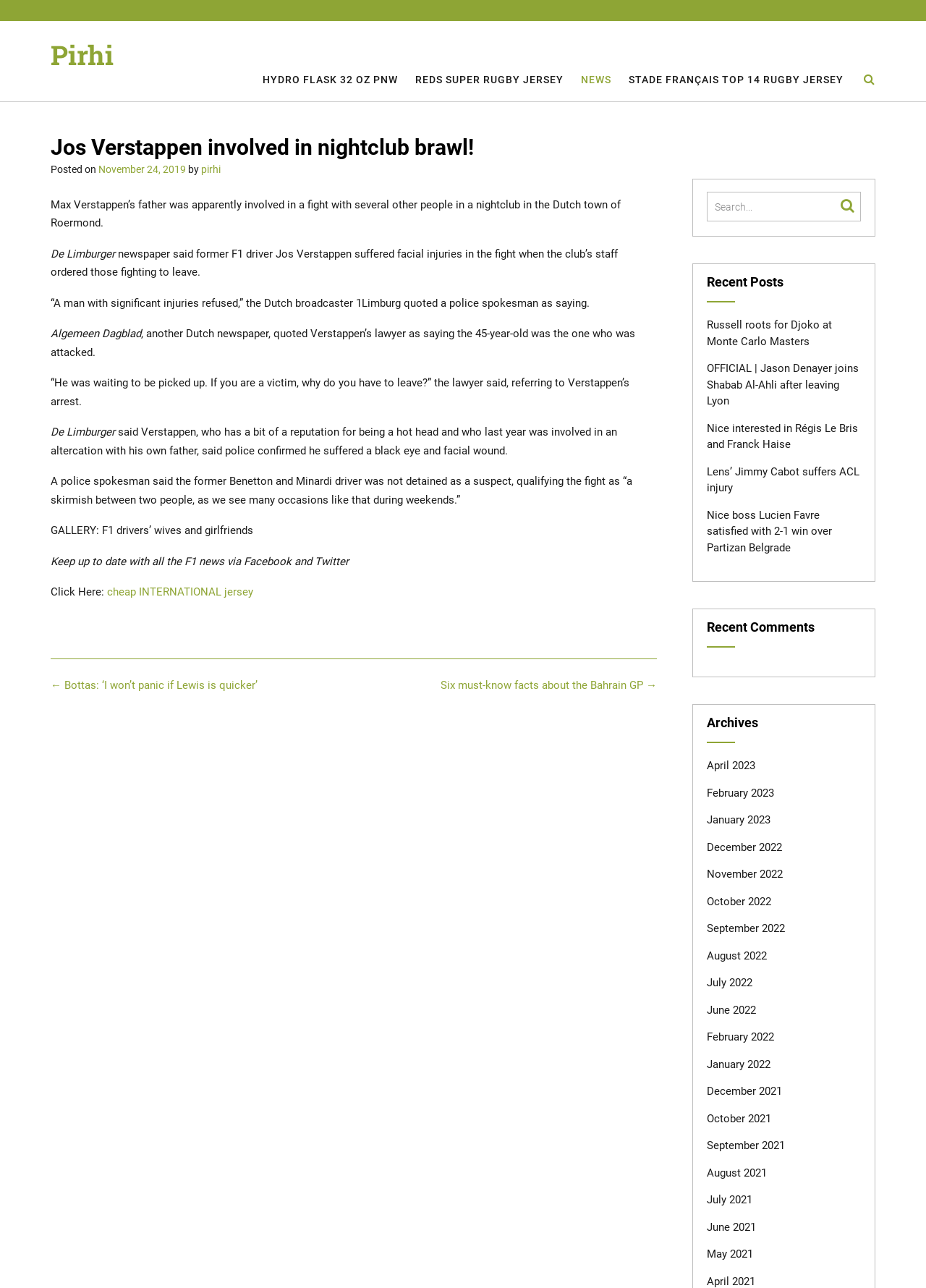Extract the main title from the webpage and generate its text.

Jos Verstappen involved in nightclub brawl!